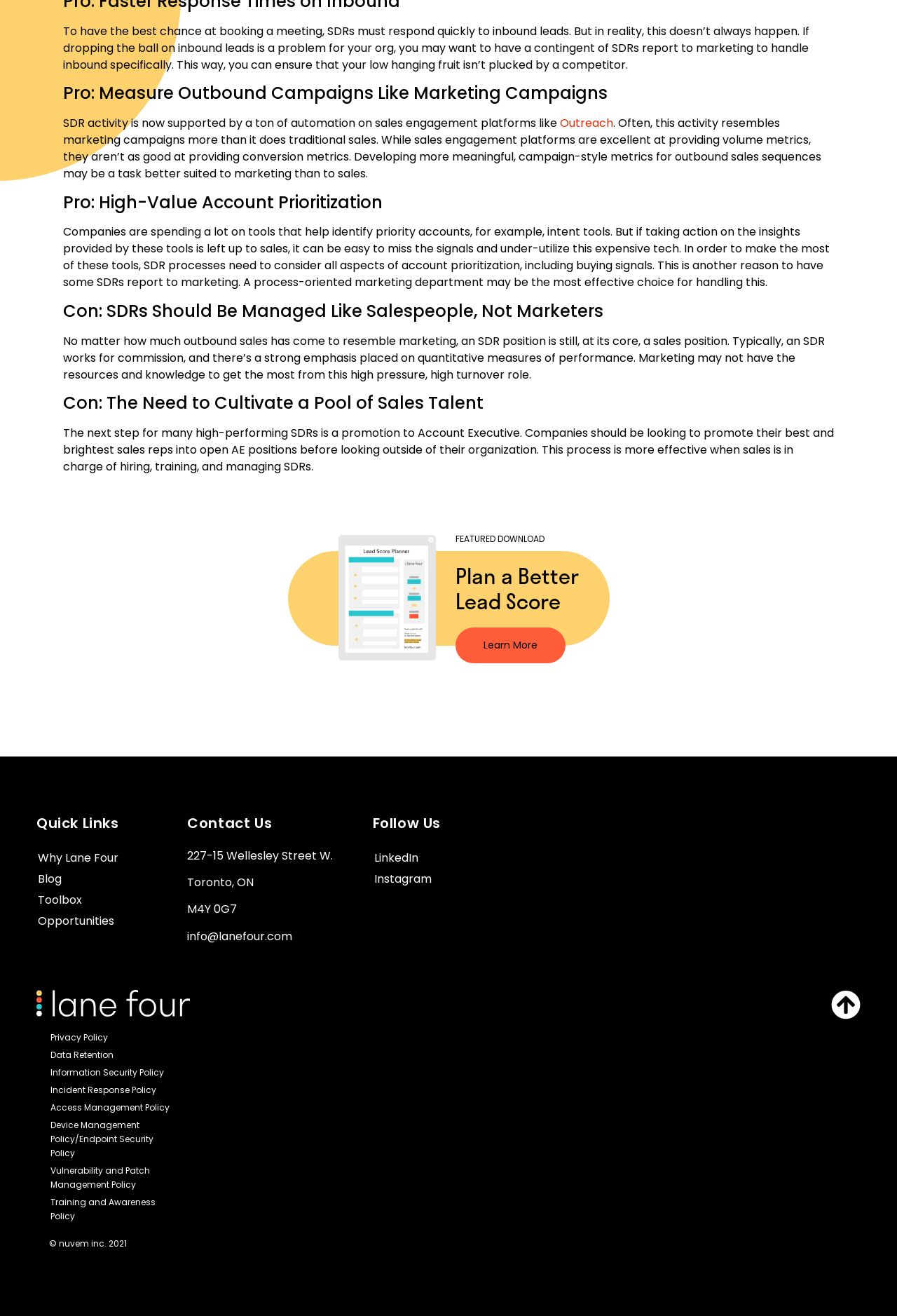Please determine the bounding box coordinates for the element that should be clicked to follow these instructions: "Learn more about planning a better lead score".

[0.508, 0.477, 0.63, 0.504]